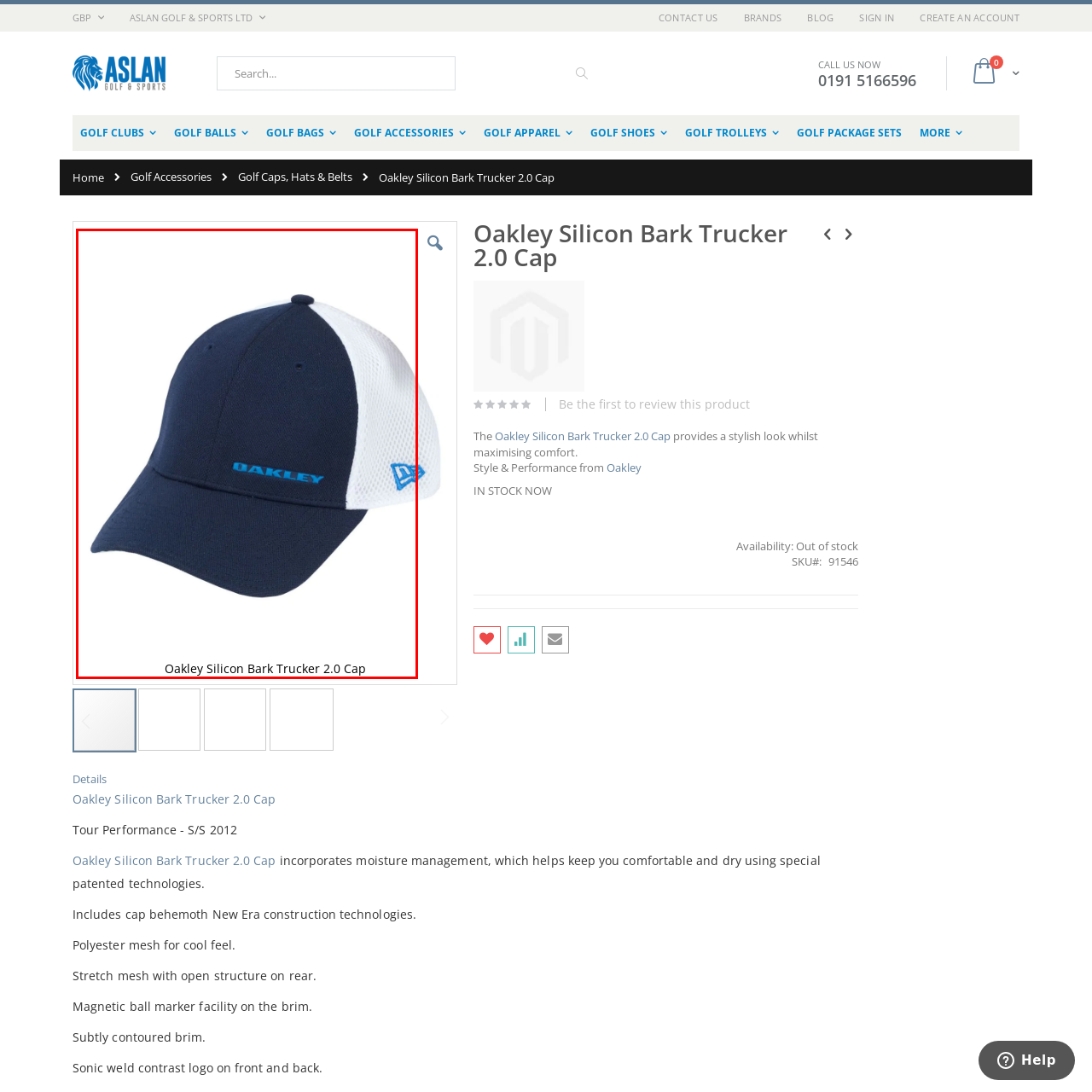Inspect the image surrounded by the red boundary and answer the following question in detail, basing your response on the visual elements of the image: 
What is the purpose of the mesh on the back?

According to the caption, the white mesh on the back of the cap is designed to enhance breathability, which suggests that it allows for airflow and helps to keep the wearer cool and dry.